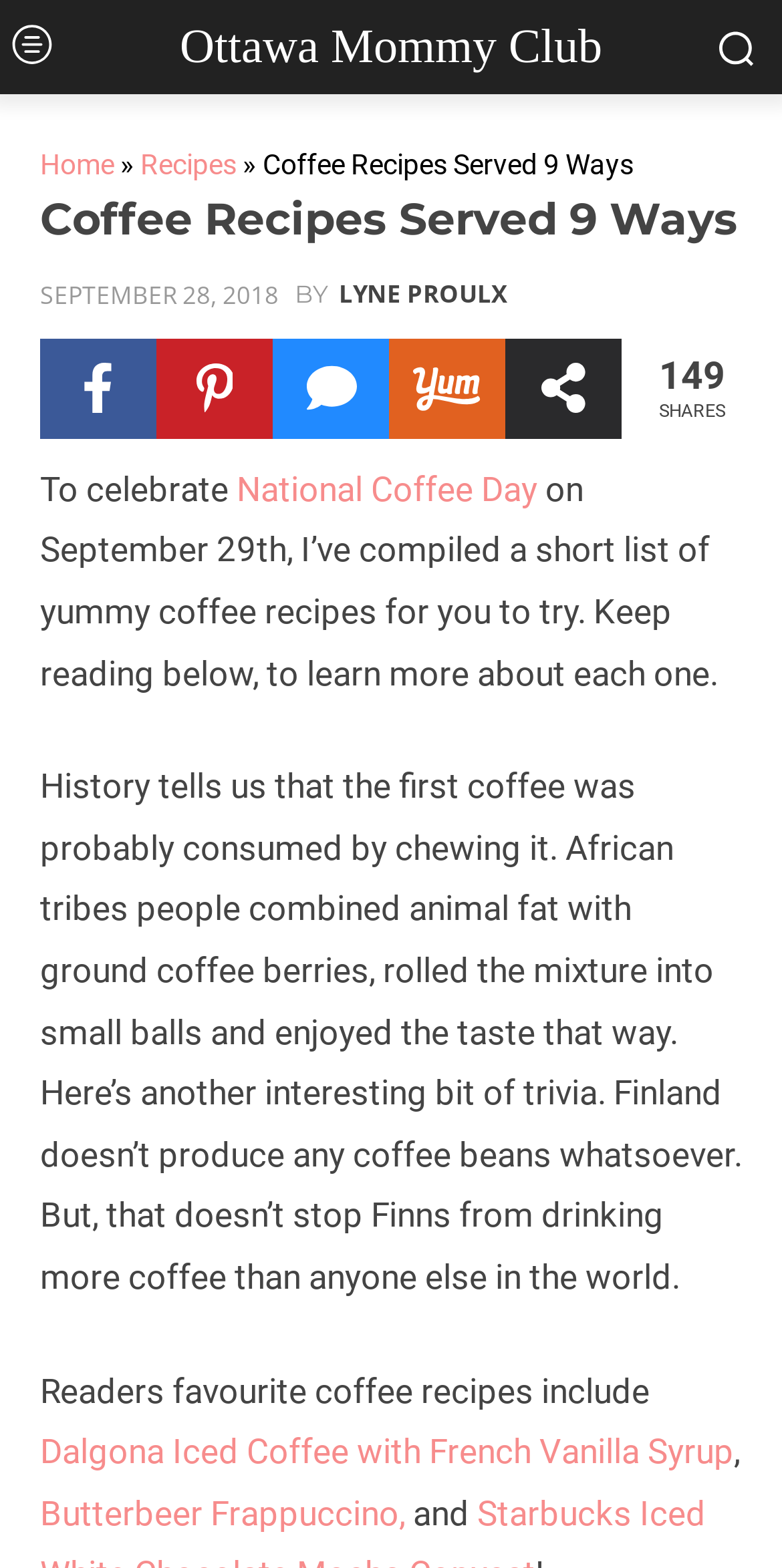What is the date of this article?
Answer the question with just one word or phrase using the image.

SEPTEMBER 28, 2018